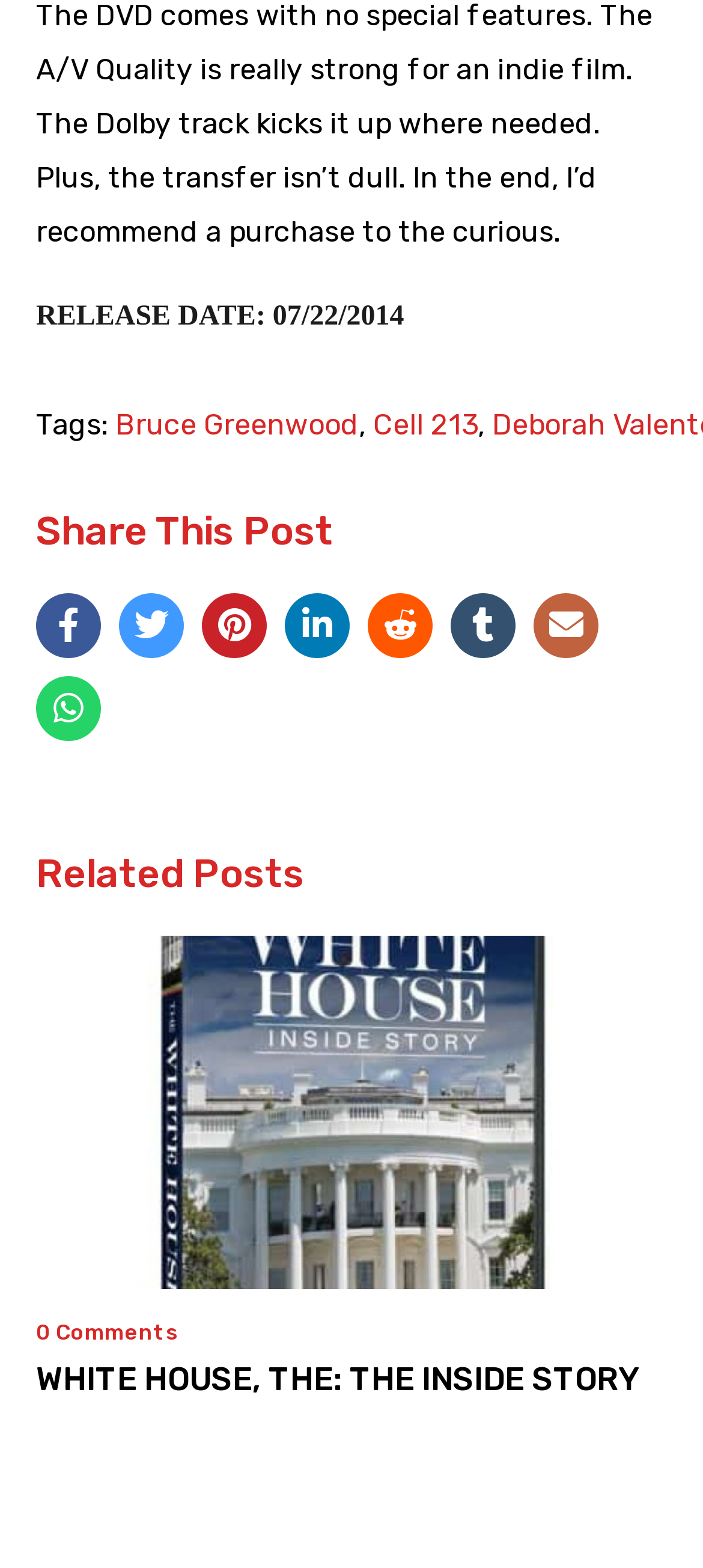Find the bounding box coordinates for the UI element whose description is: "0 Comments". The coordinates should be four float numbers between 0 and 1, in the format [left, top, right, bottom].

[0.051, 0.842, 0.254, 0.858]